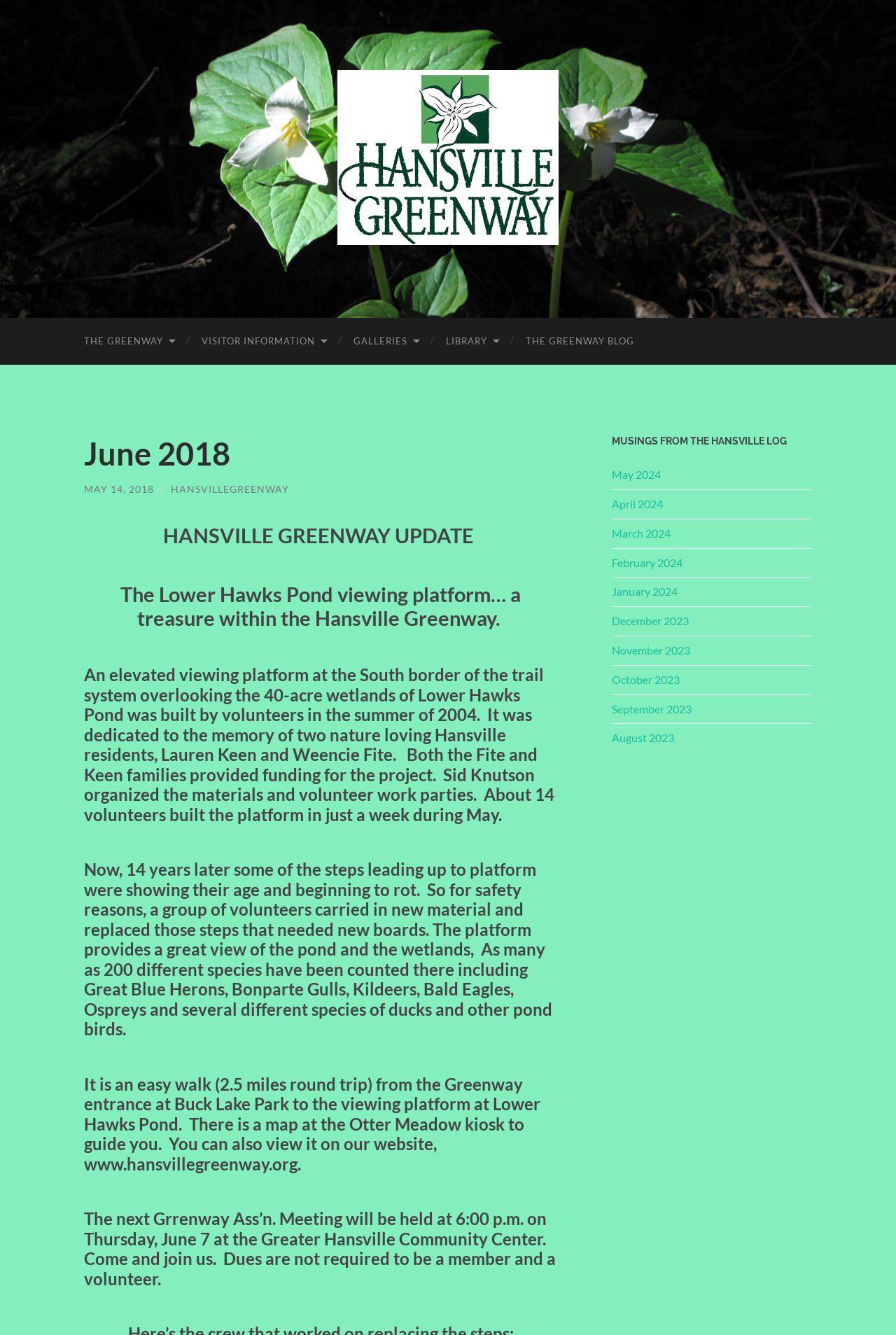Please specify the bounding box coordinates of the element that should be clicked to execute the given instruction: 'Check out the MUSINGS FROM THE HANSVILLE LOG section'. Ensure the coordinates are four float numbers between 0 and 1, expressed as [left, top, right, bottom].

[0.683, 0.326, 0.906, 0.335]